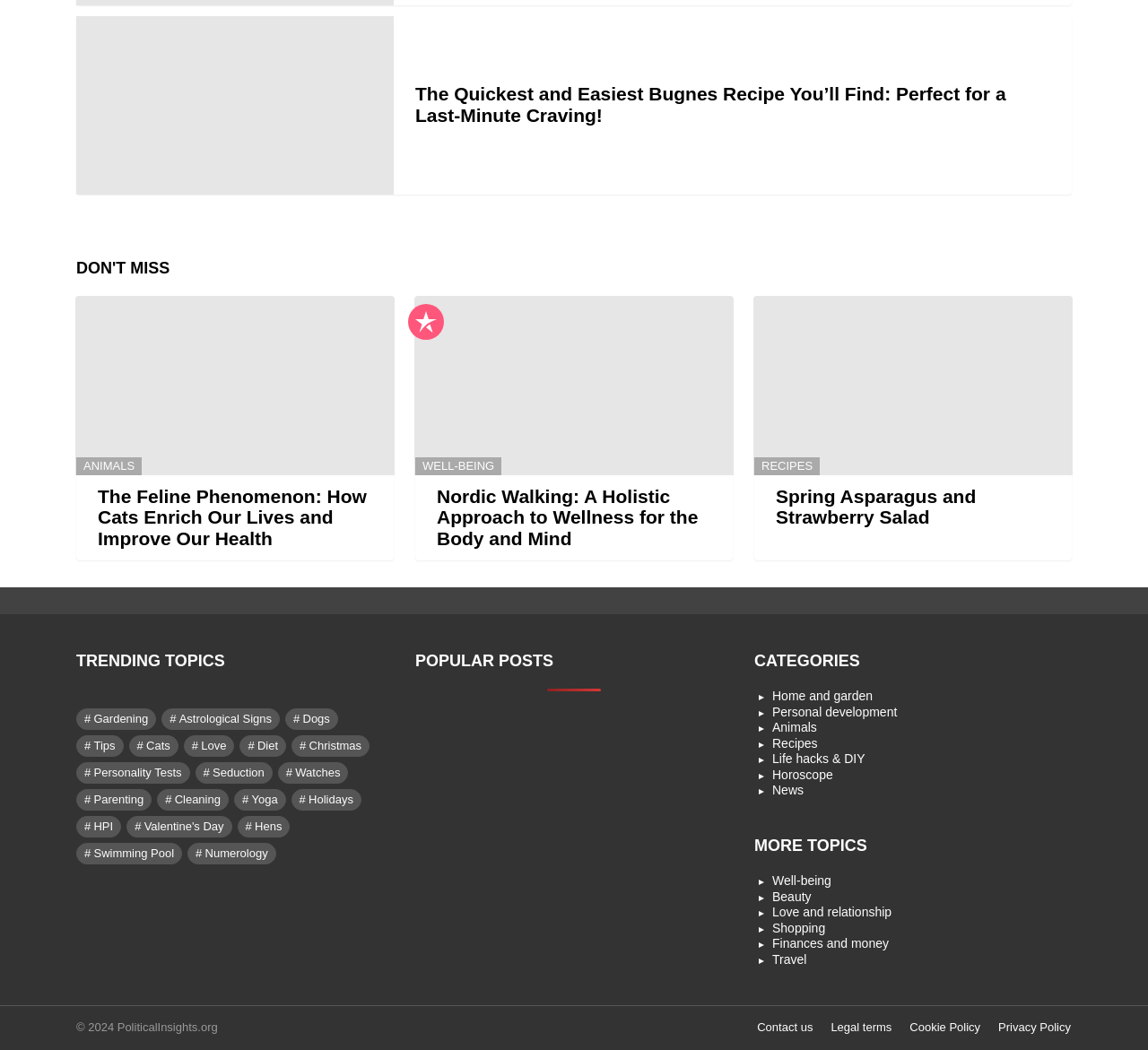Pinpoint the bounding box coordinates of the area that must be clicked to complete this instruction: "Learn about Nordic Walking".

[0.361, 0.281, 0.639, 0.452]